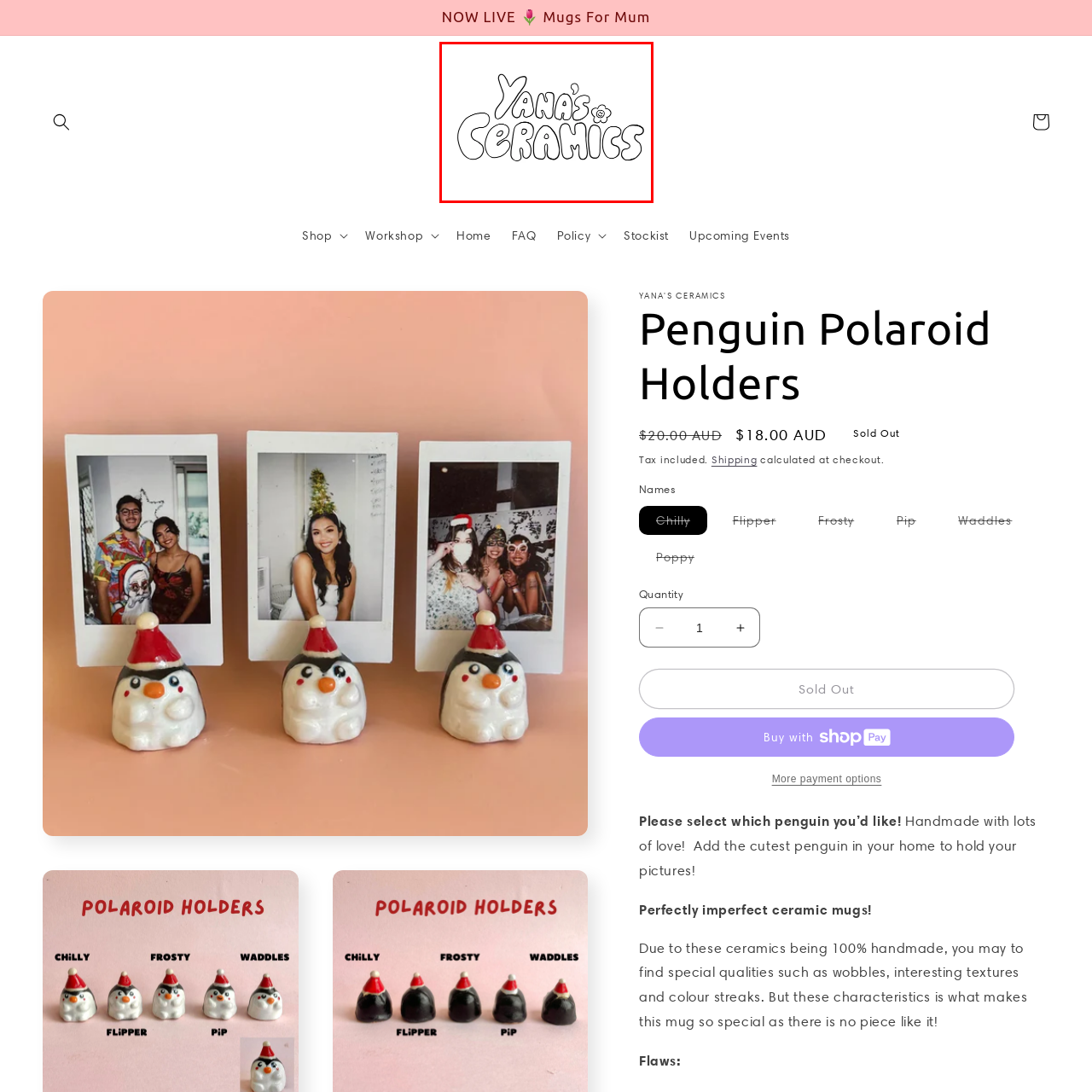What type of products does Yana's Ceramics offer?
Refer to the image highlighted by the red box and give a one-word or short-phrase answer reflecting what you see.

Handmade ceramic products